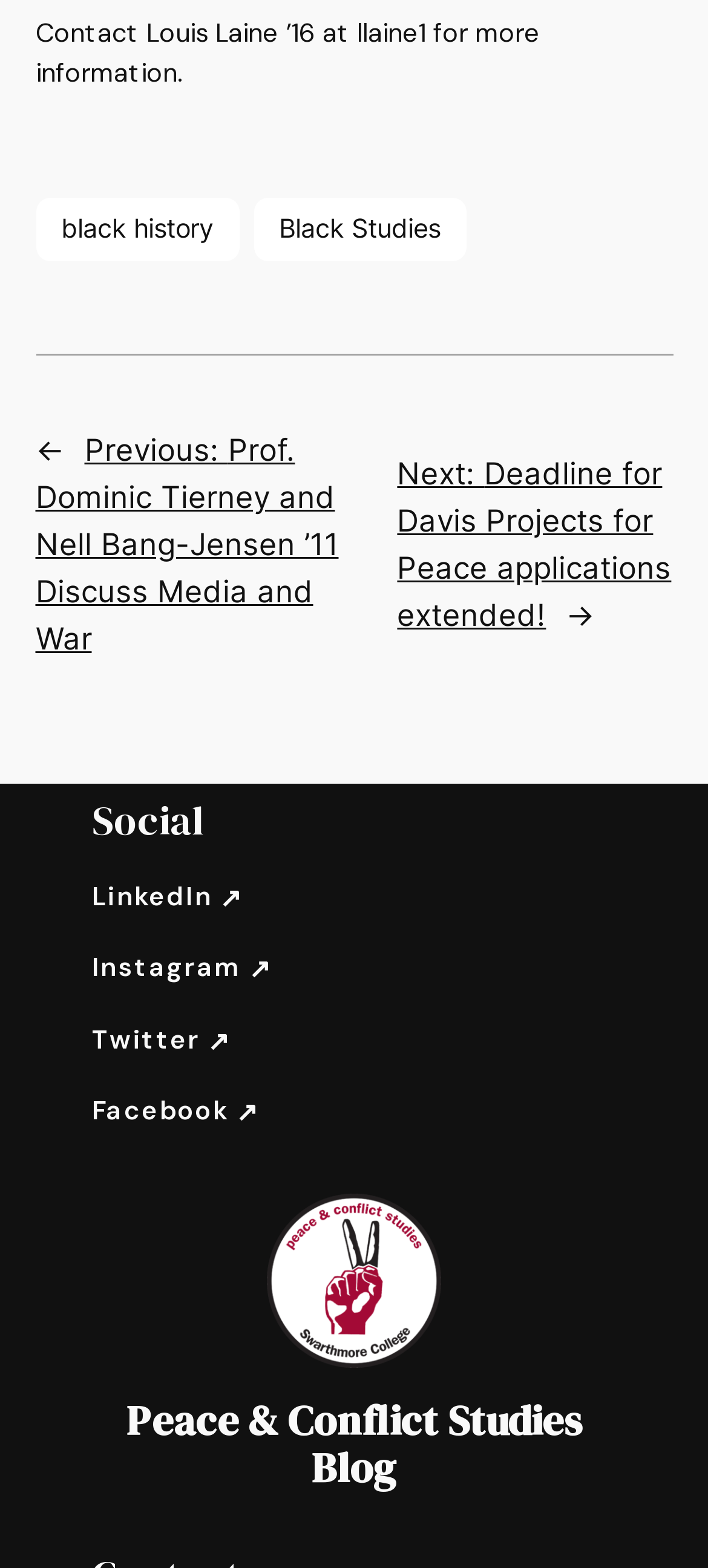Determine the bounding box coordinates in the format (top-left x, top-left y, bottom-right x, bottom-right y). Ensure all values are floating point numbers between 0 and 1. Identify the bounding box of the UI element described by: Sin categoría

None